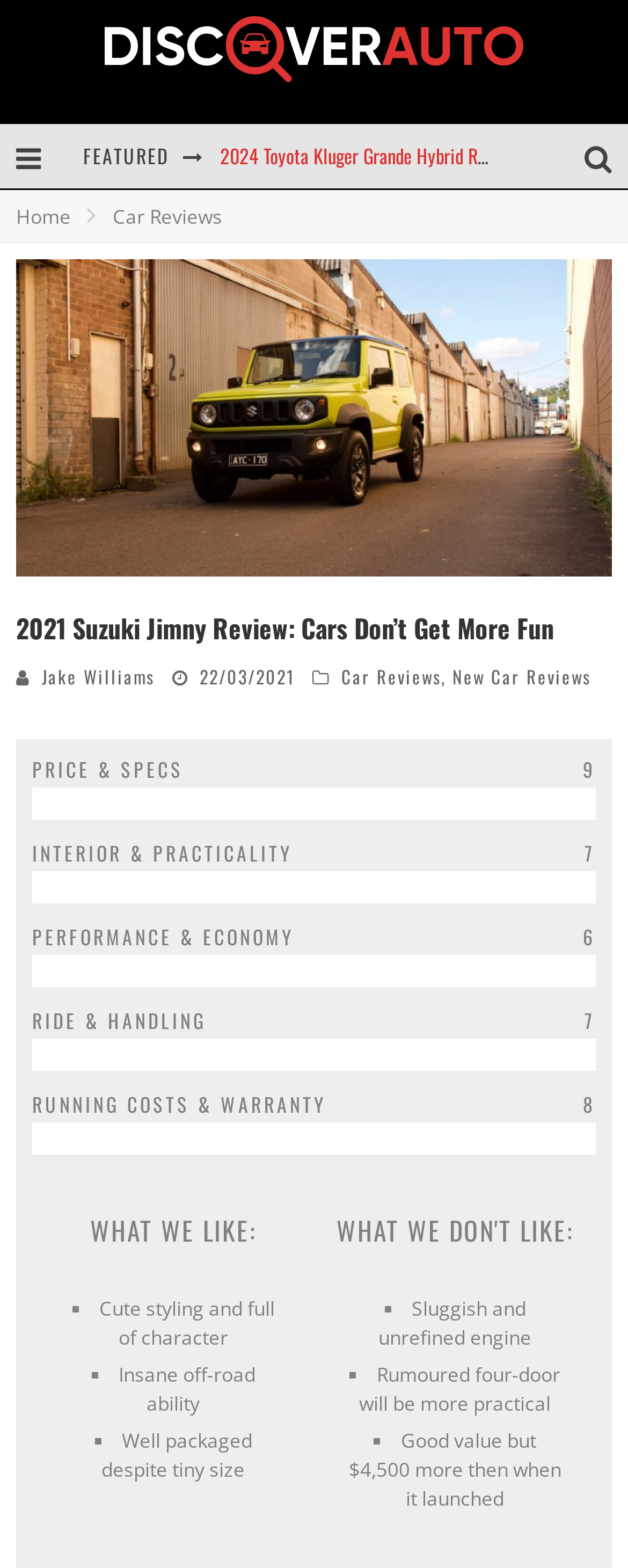Identify the bounding box coordinates of the region that needs to be clicked to carry out this instruction: "Call the phone number". Provide these coordinates as four float numbers ranging from 0 to 1, i.e., [left, top, right, bottom].

None